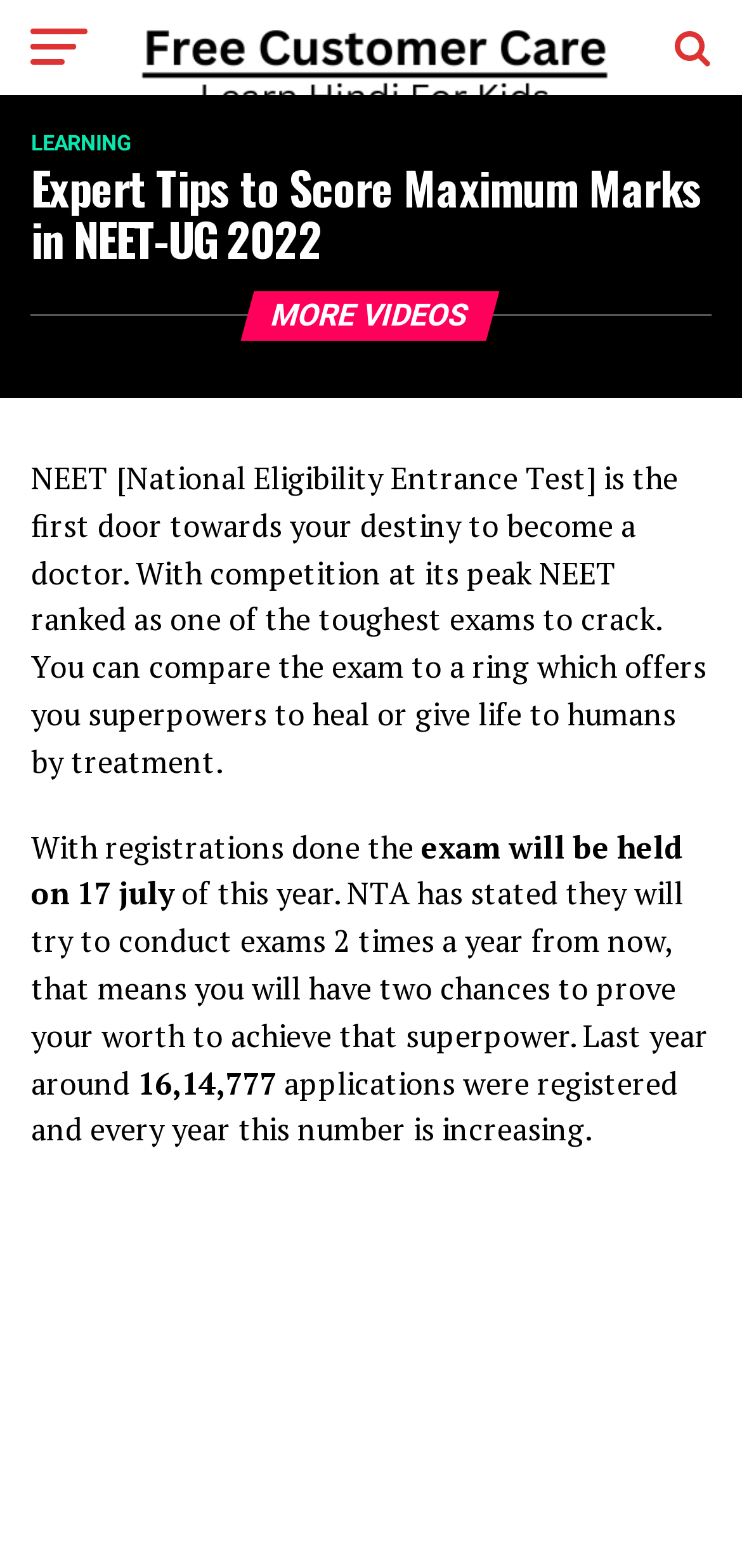Answer the question using only a single word or phrase: 
What is the current trend in NEET applications?

Increasing